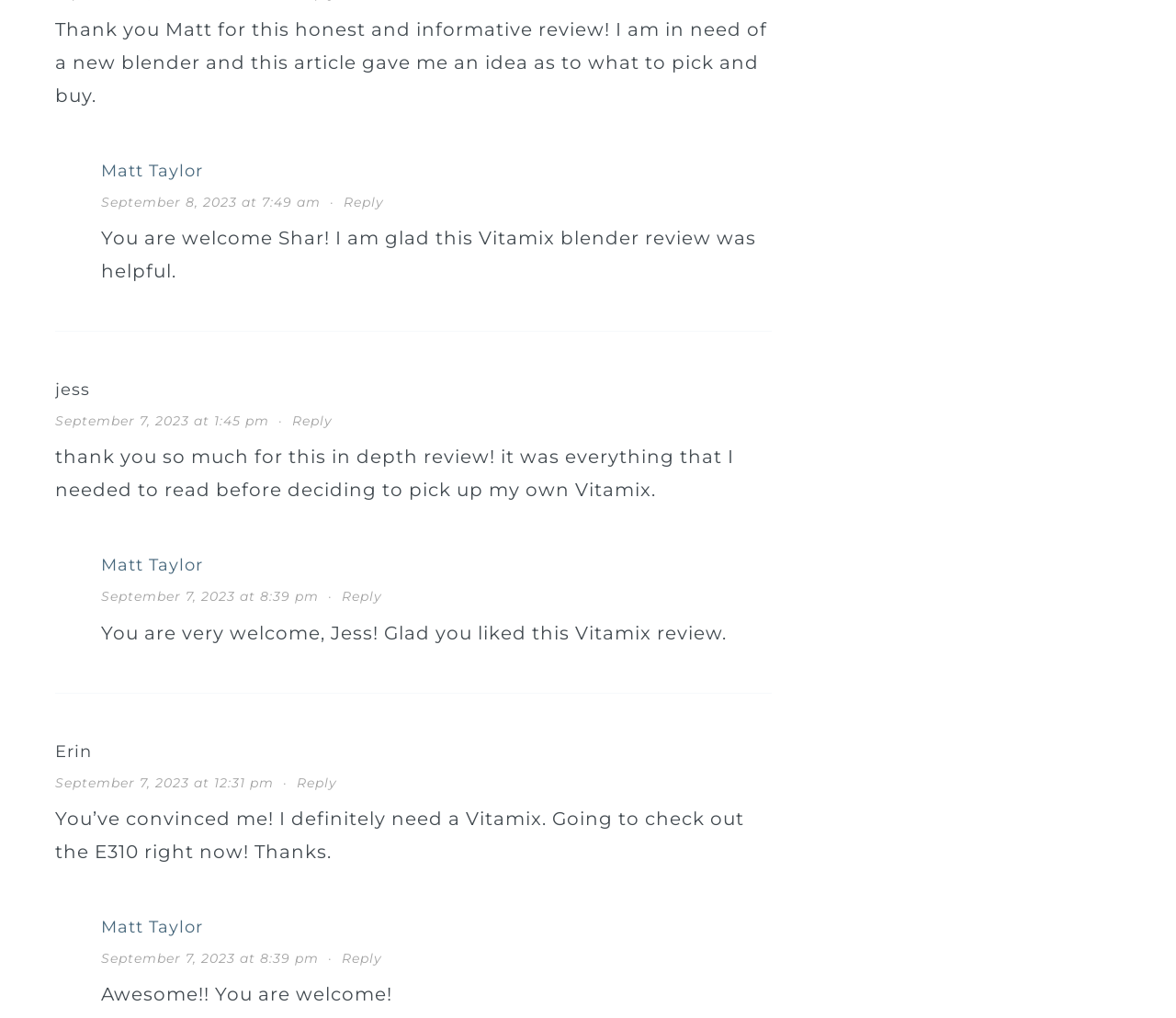Identify the bounding box coordinates for the UI element described as follows: Watch + Listen. Use the format (top-left x, top-left y, bottom-right x, bottom-right y) and ensure all values are floating point numbers between 0 and 1.

None